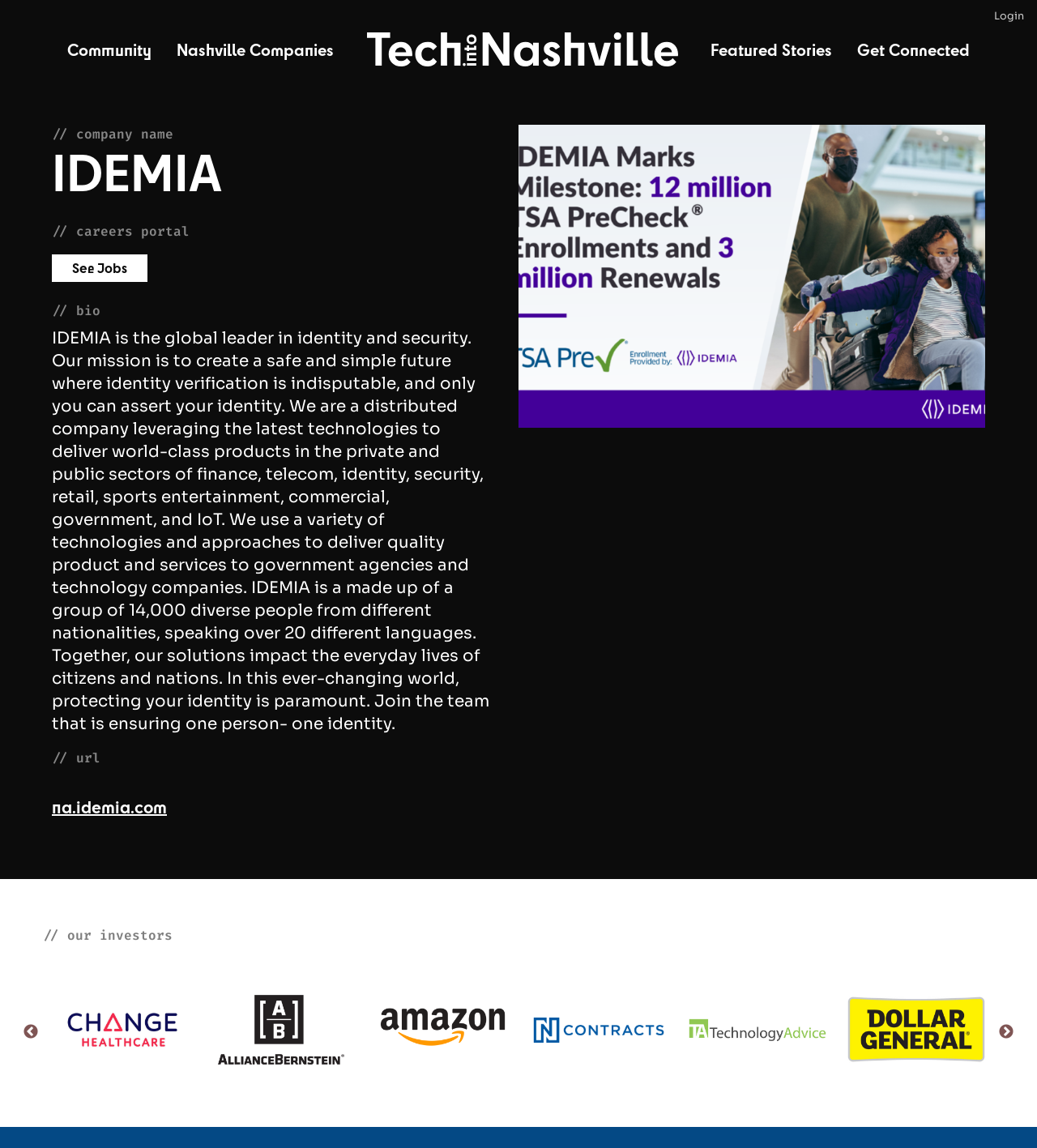Based on the element description Featured Stories, identify the bounding box coordinates for the UI element. The coordinates should be in the format (top-left x, top-left y, bottom-right x, bottom-right y) and within the 0 to 1 range.

[0.674, 0.013, 0.815, 0.073]